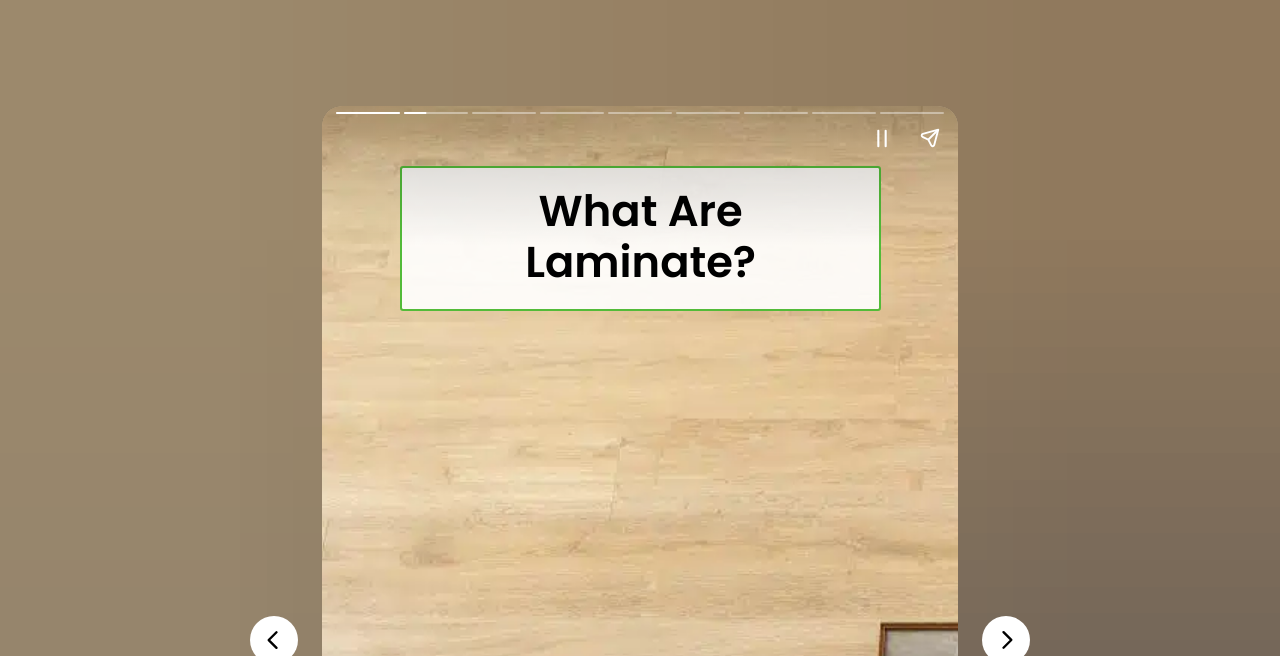Return the bounding box coordinates of the UI element that corresponds to this description: "Conspiracy". The coordinates must be given as four float numbers in the range of 0 and 1, [left, top, right, bottom].

None